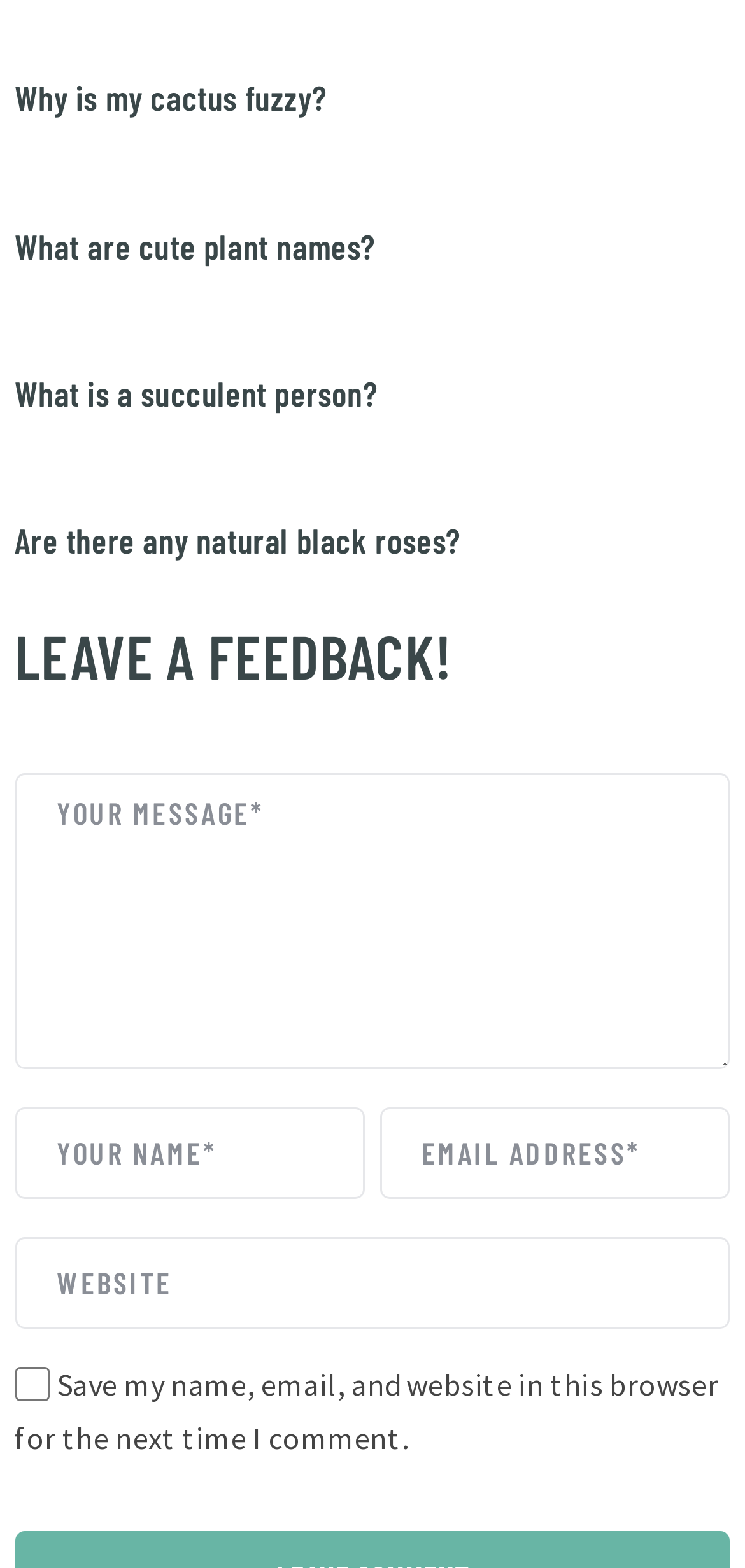Identify the bounding box coordinates of the section that should be clicked to achieve the task described: "Click on the link 'What are cute plant names?'".

[0.02, 0.143, 0.503, 0.17]